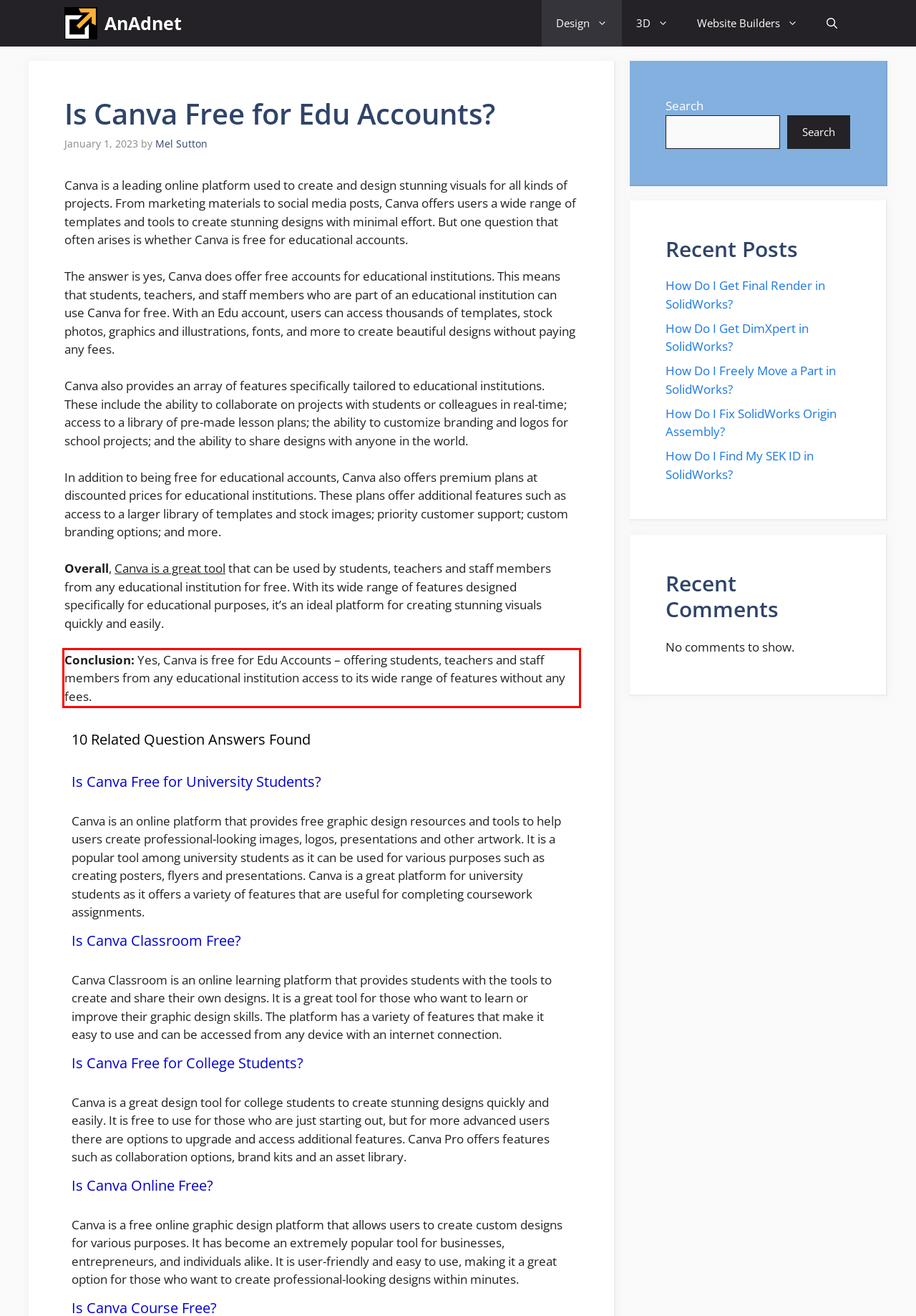Please examine the webpage screenshot containing a red bounding box and use OCR to recognize and output the text inside the red bounding box.

Conclusion: Yes, Canva is free for Edu Accounts – offering students, teachers and staff members from any educational institution access to its wide range of features without any fees.